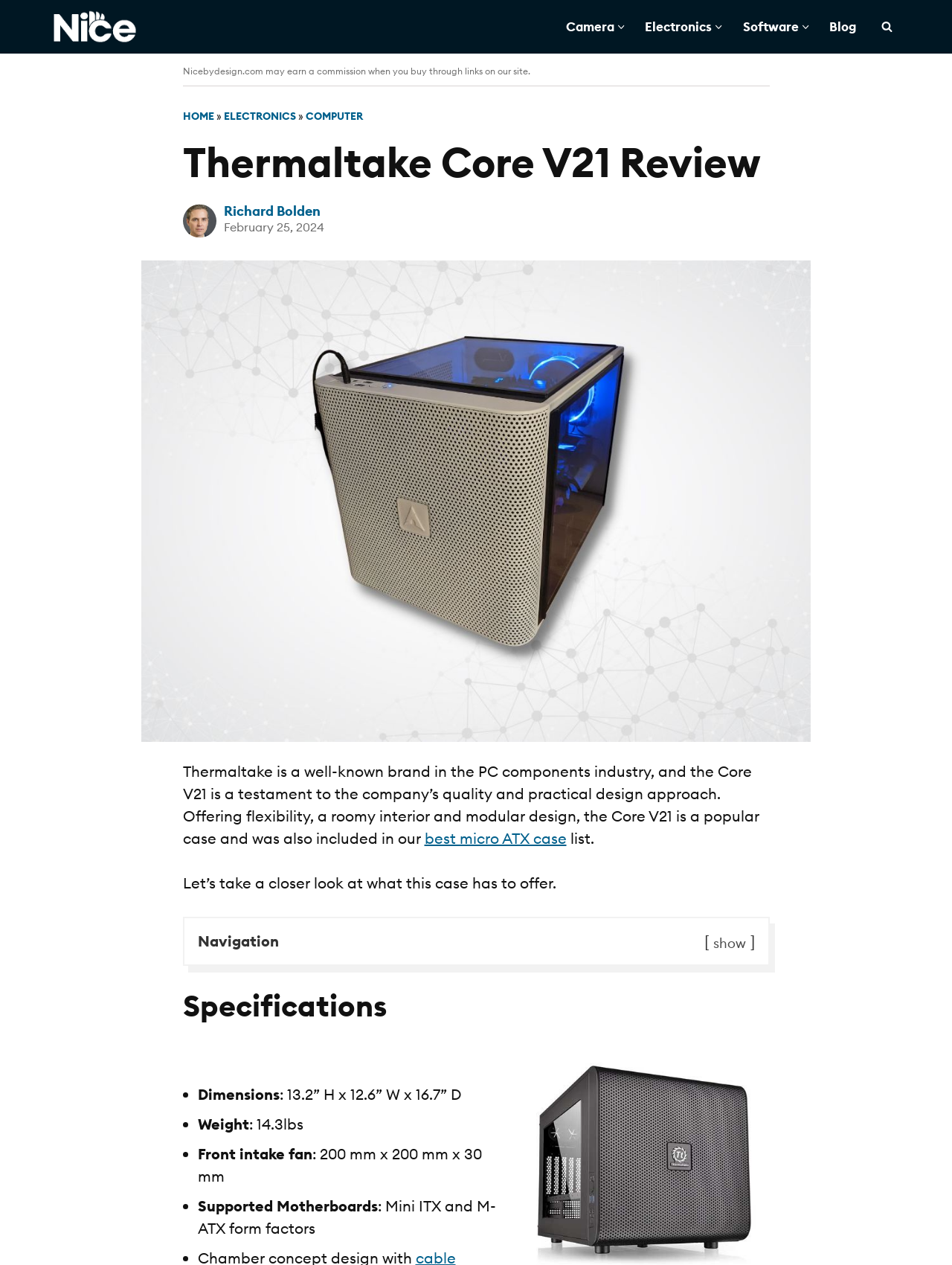Analyze the image and answer the question with as much detail as possible: 
What is the form factor of the motherboards supported by the Thermaltake Core V21 case?

The specifications of the Thermaltake Core V21 case are listed on the webpage, and the supported motherboard form factors are mentioned as 'Mini ITX and M-ATX'.